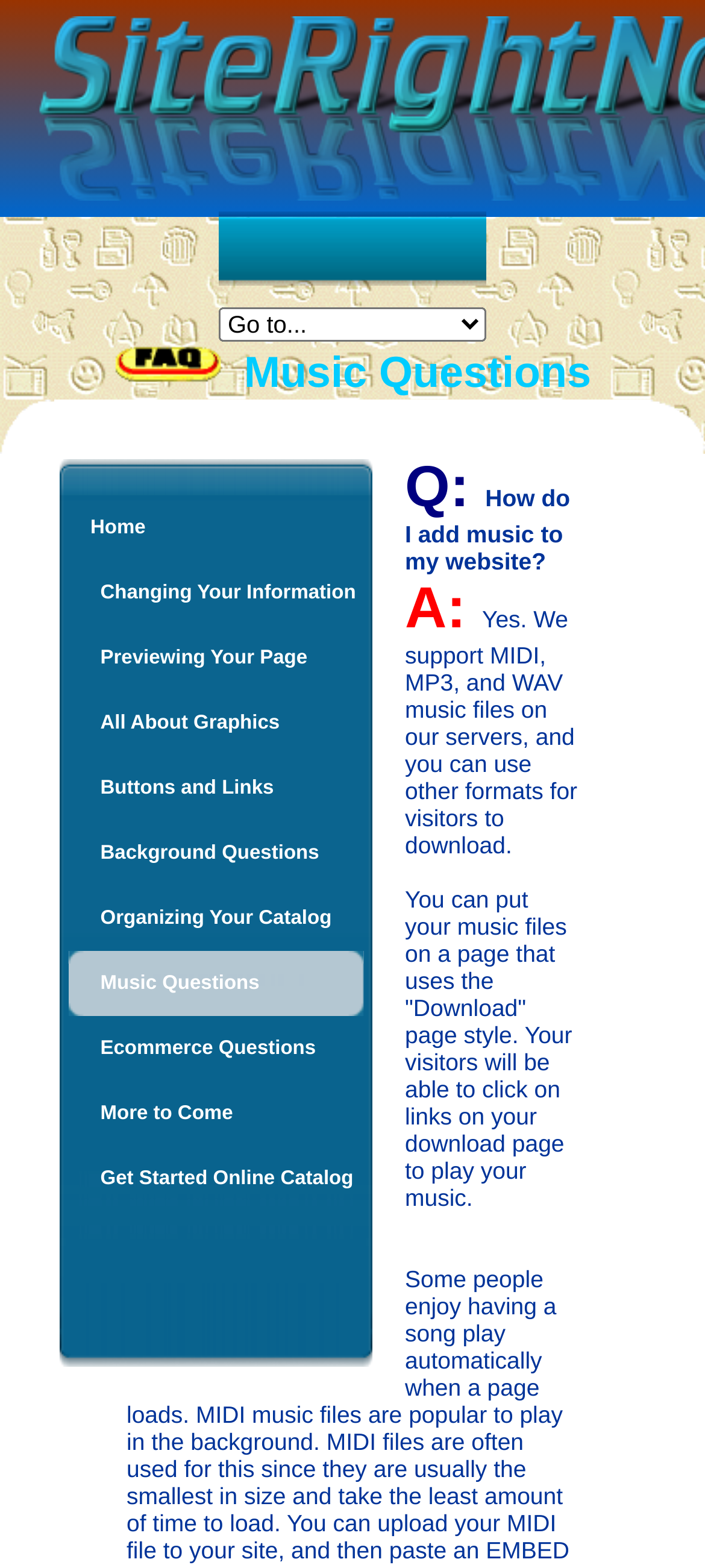What type of music files are supported?
Look at the image and respond with a single word or a short phrase.

MIDI, MP3, WAV